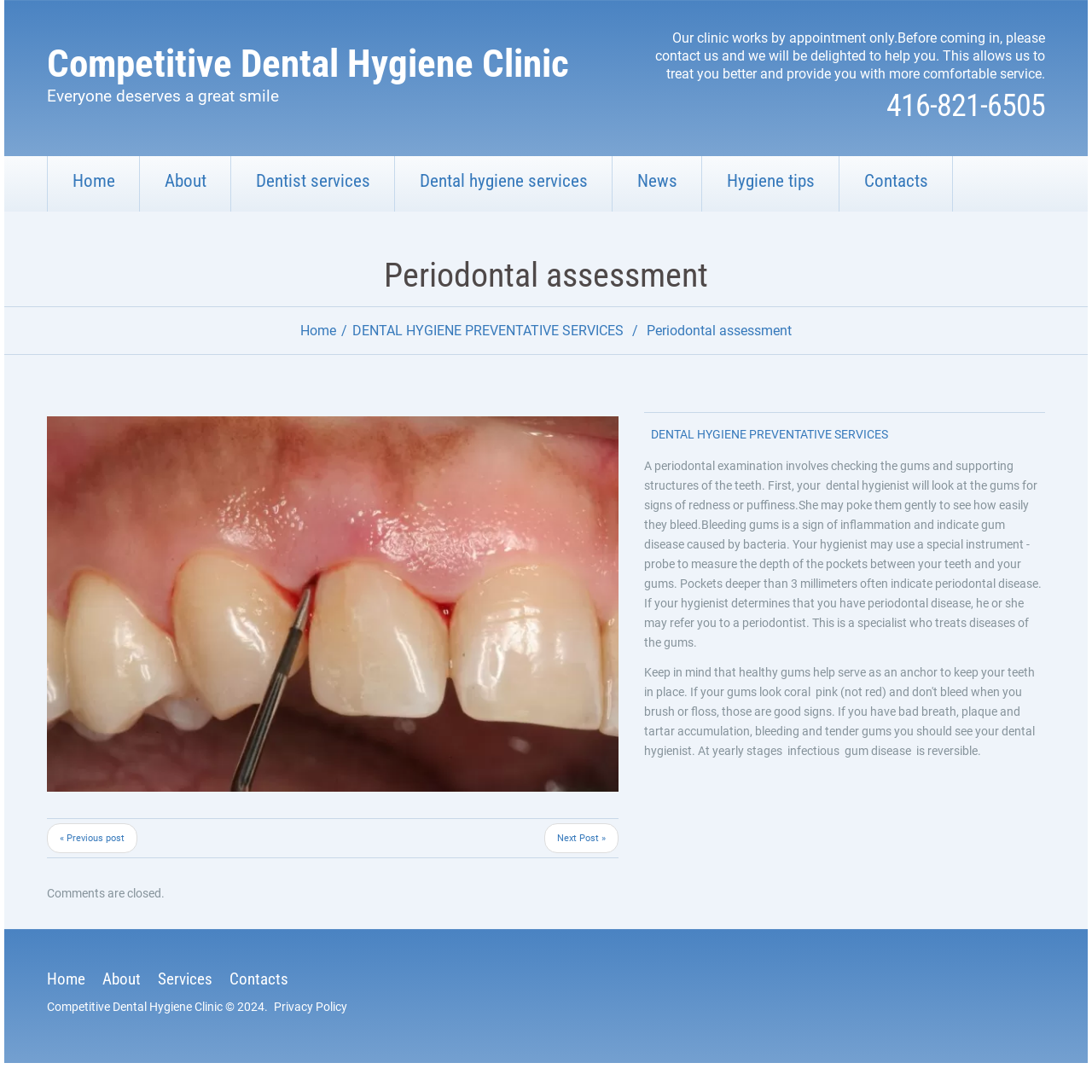Generate a thorough explanation of the webpage's elements.

The webpage is about a dental clinic, specifically focusing on periodontal assessment. At the top, there is a heading with the clinic's name, "Competitive Dental Hygiene Clinic", accompanied by a link to the clinic's homepage. Below this, there is a short phrase "Everyone deserves a great smile". 

On the left side, there is a section with a heading "Periodontal assessment" and a link to the clinic's homepage. Below this, there are several links to different services offered by the clinic, including "Dentist services", "Dental hygiene services", "News", "Hygiene tips", and "Contacts". 

On the right side, there is a section with a heading "Periodontal assessment" again, and a link to "DENTAL HYGIENE PREVENTATIVE SERVICES". Below this, there is an image related to periodontal assessment, and then a block of text explaining the process of periodontal examination, including what the dental hygienist will do during the examination and what signs may indicate periodontal disease. 

At the bottom of the page, there are links to previous and next posts, as well as a section with links to the clinic's homepage, about page, services, and contacts. There is also a copyright notice "© 2024" and a link to the clinic's privacy policy.